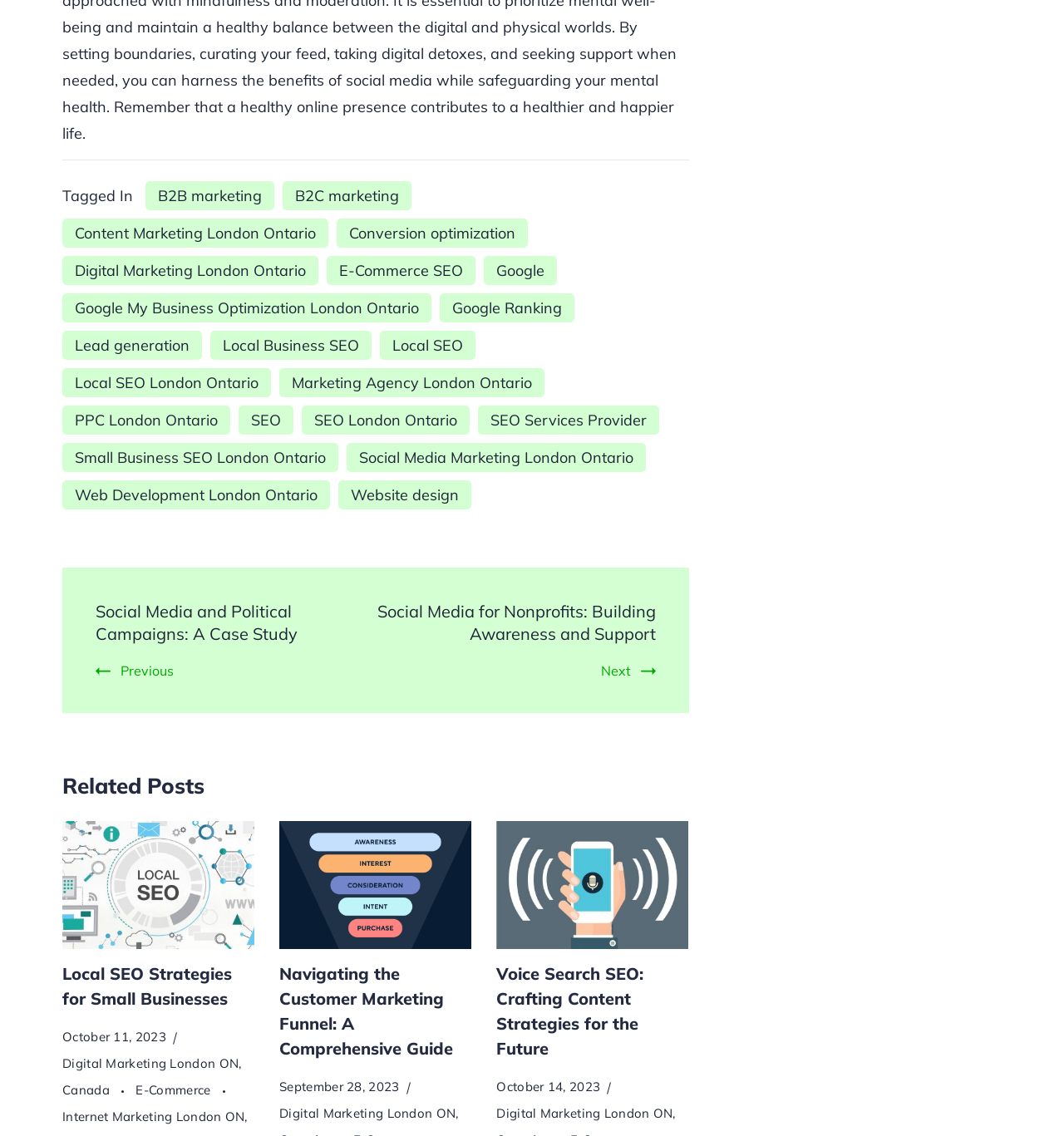Please find the bounding box coordinates of the clickable region needed to complete the following instruction: "Read about news". The bounding box coordinates must consist of four float numbers between 0 and 1, i.e., [left, top, right, bottom].

None